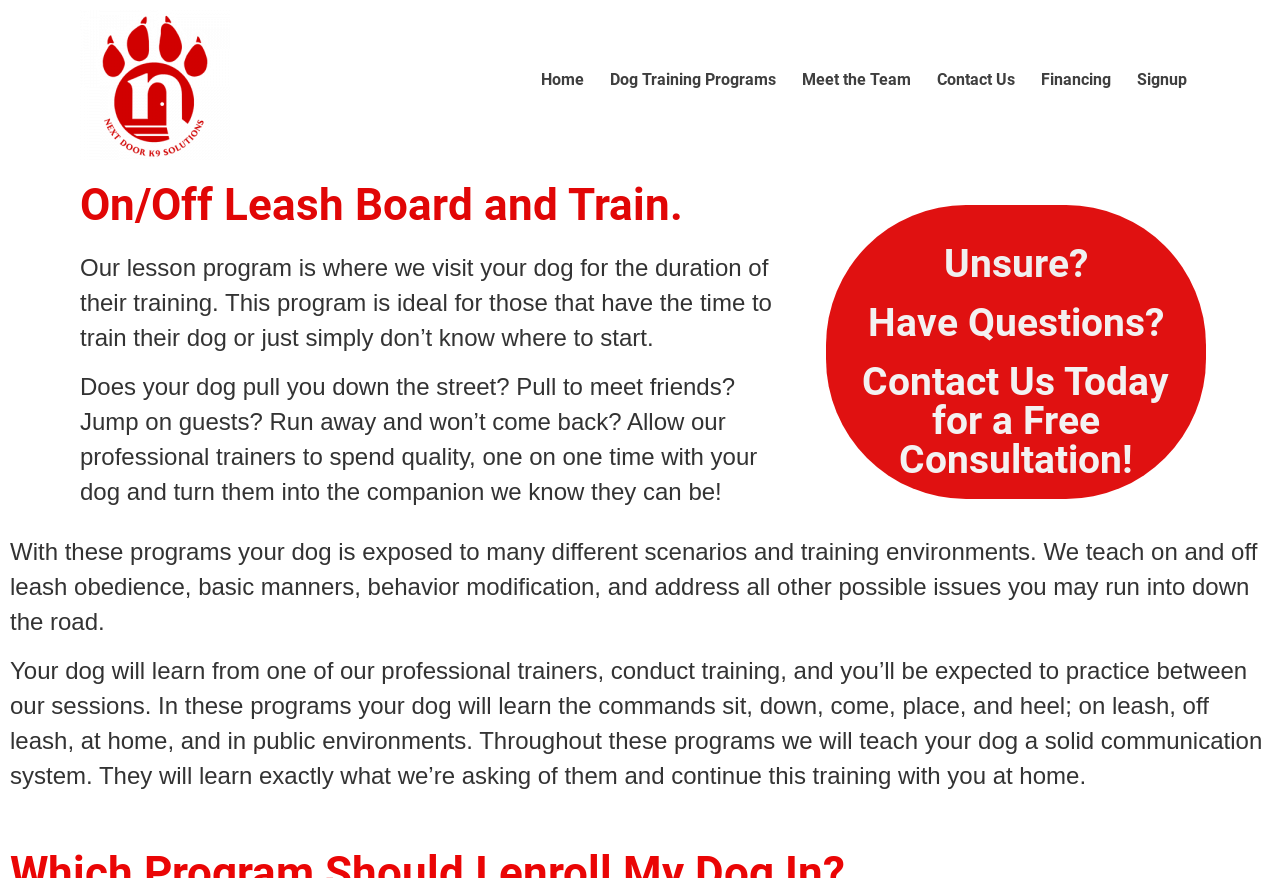Construct a thorough caption encompassing all aspects of the webpage.

The webpage is about dog training, specifically the "Off Leash Dog Training" program. At the top left, there is a logo of "Next Door K9 Solutions" which is also a clickable link. To the right of the logo, there is a navigation menu with links to "Home", "Dog Training Programs", "Meet the Team", "Contact Us", "Financing", and "Signup".

Below the navigation menu, there is a heading that reads "On/Off Leash Board and Train" which is followed by a paragraph of text that describes the lesson program. This program is ideal for dog owners who have the time to train their dogs or don't know where to start.

Further down, there is another paragraph of text that highlights the problems that dog owners may face, such as their dogs pulling them down the street, jumping on guests, or running away. The text suggests that the professional trainers at Next Door K9 Solutions can help turn these dogs into well-behaved companions.

To the right of this text, there are three headings: "Unsure?", "Have Questions?", and "Contact Us Today for a Free Consultation!". These headings are stacked on top of each other and seem to be encouraging visitors to reach out to the company for more information.

At the bottom of the page, there are two long paragraphs of text that describe the dog training programs in more detail. The first paragraph explains that the programs expose dogs to different scenarios and training environments, teaching them on and off leash obedience, basic manners, and behavior modification. The second paragraph describes the specific commands that dogs will learn, such as sit, down, come, place, and heel, and how the training will be conducted.